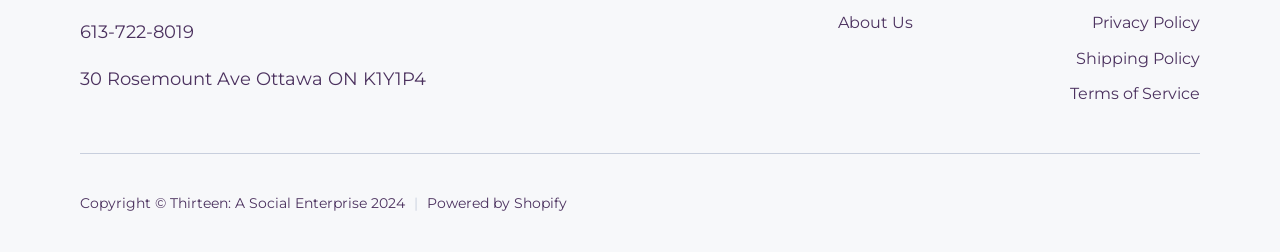Provide a one-word or short-phrase answer to the question:
What is the address of the enterprise?

30 Rosemount Ave Ottawa ON K1Y1P4